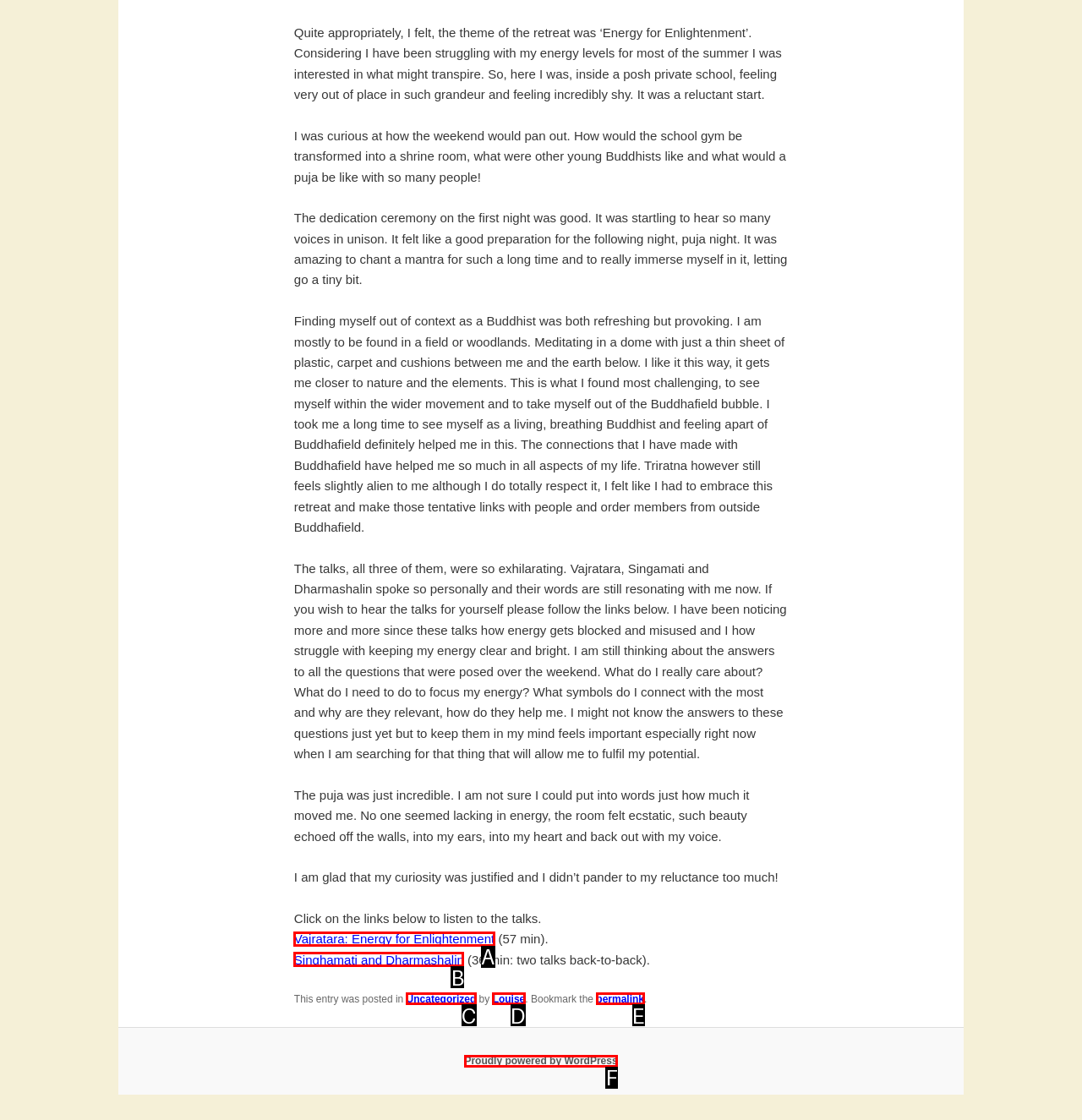Tell me which one HTML element best matches the description: Terms and Conditions of Use
Answer with the option's letter from the given choices directly.

None